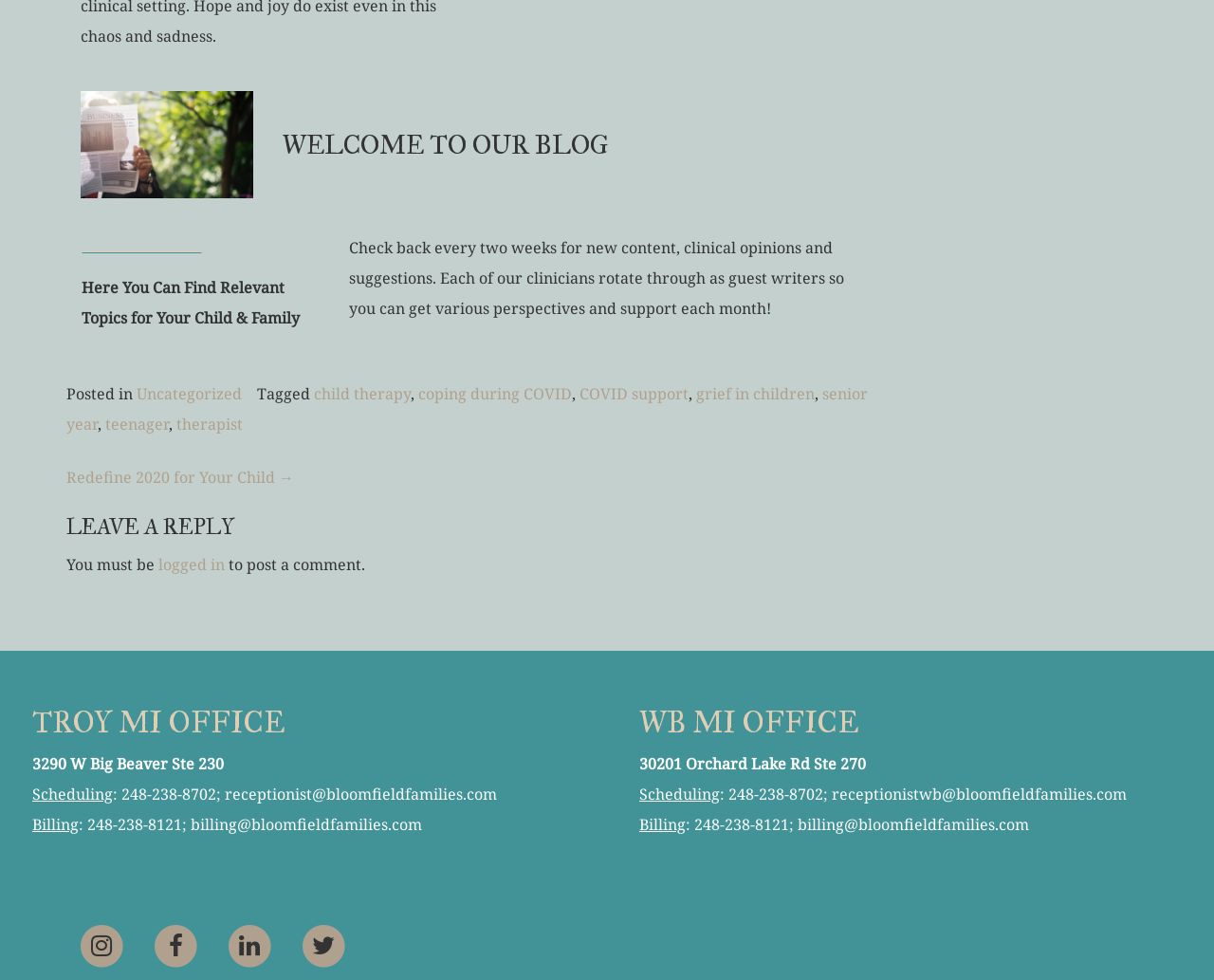Kindly respond to the following question with a single word or a brief phrase: 
What are the two office locations mentioned on this webpage?

TROY MI OFFICE and WB MI OFFICE